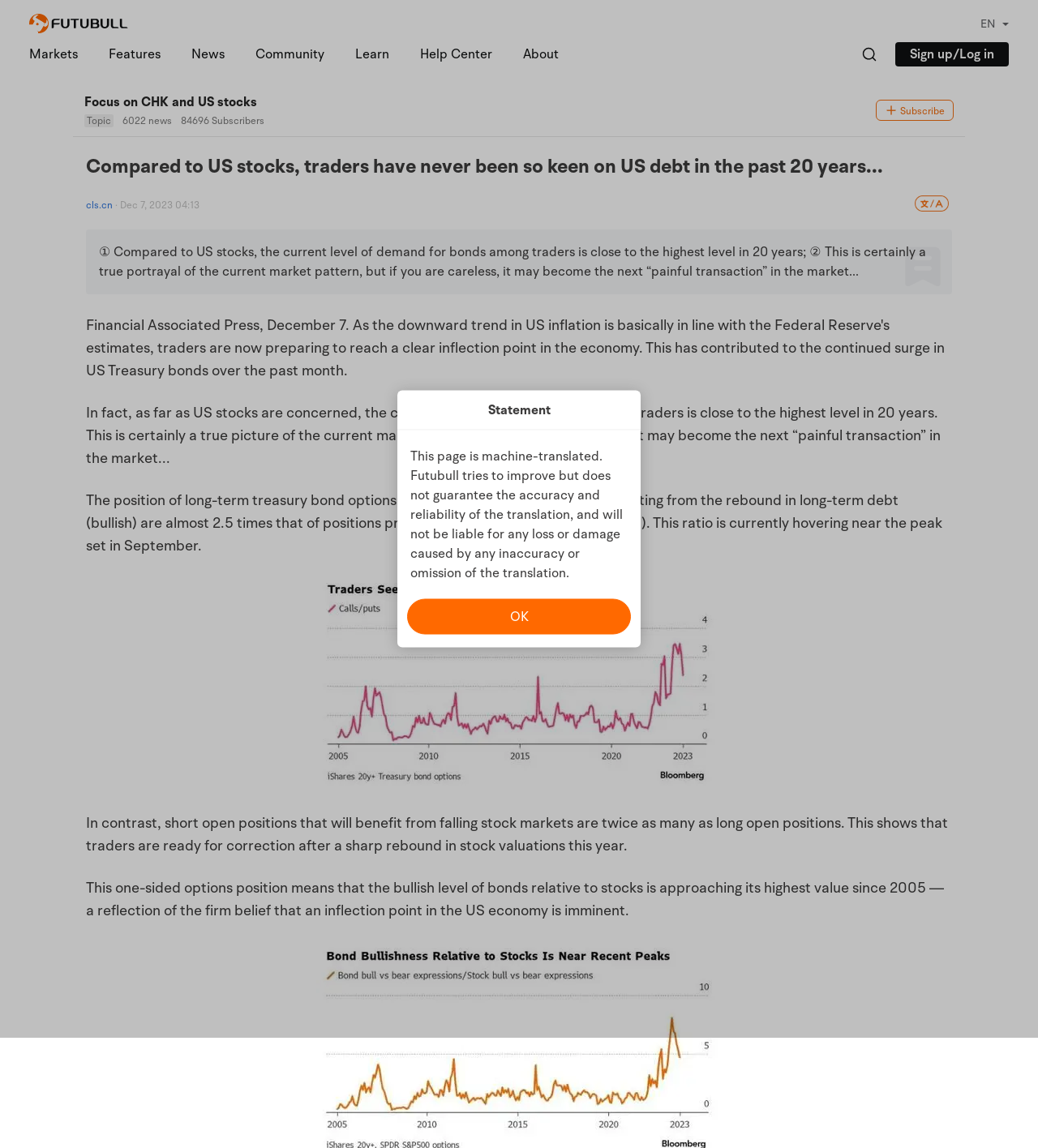What is the topic of the news article?
Please provide a single word or phrase as your answer based on the screenshot.

US stocks and bonds